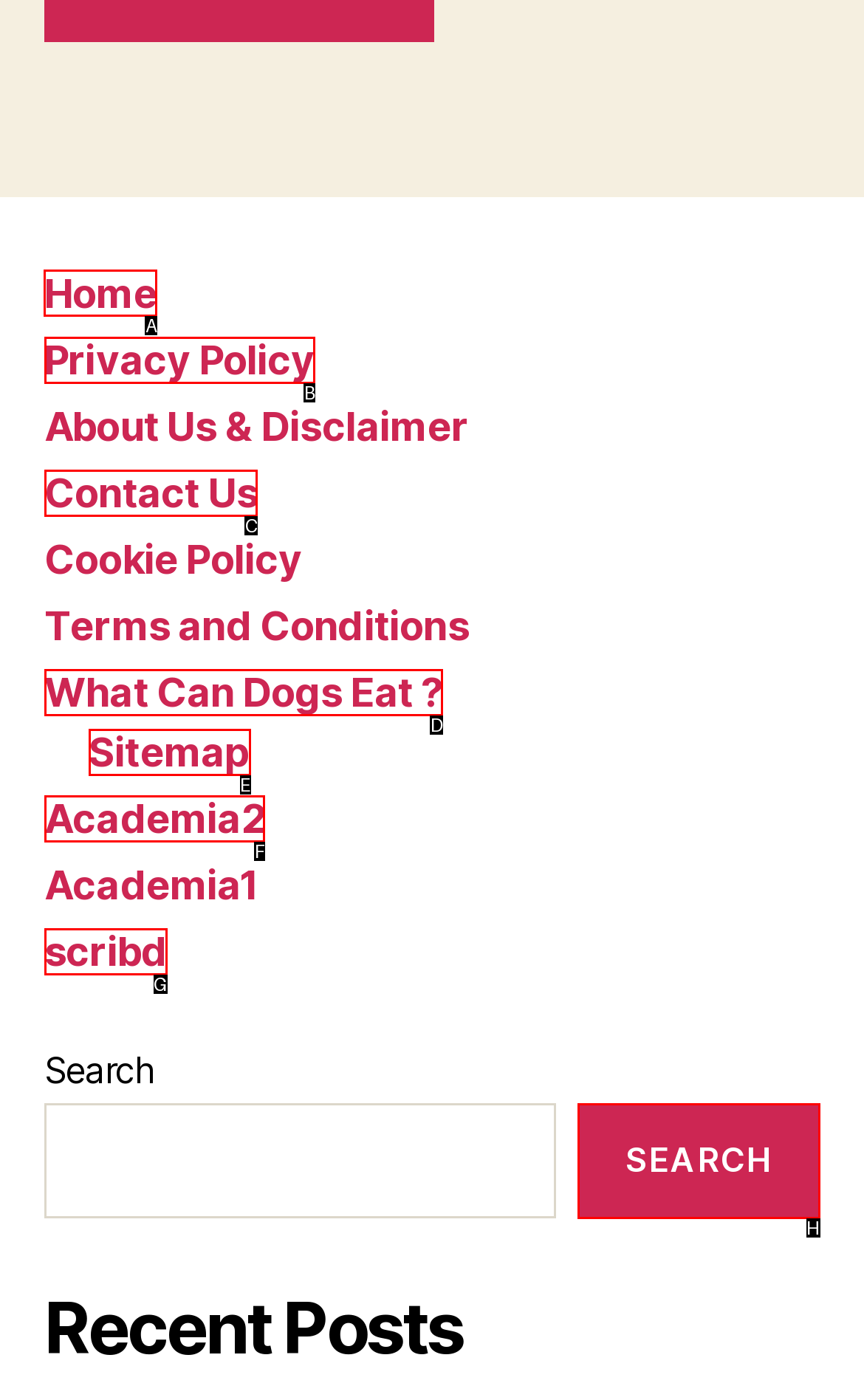Identify the correct HTML element to click to accomplish this task: go to home page
Respond with the letter corresponding to the correct choice.

A